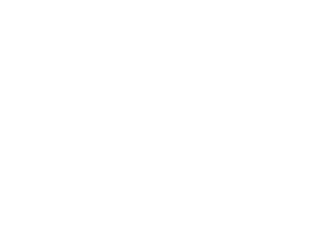What is the purpose of the 'Add to cart' option?
Please look at the screenshot and answer using one word or phrase.

To purchase the equipment